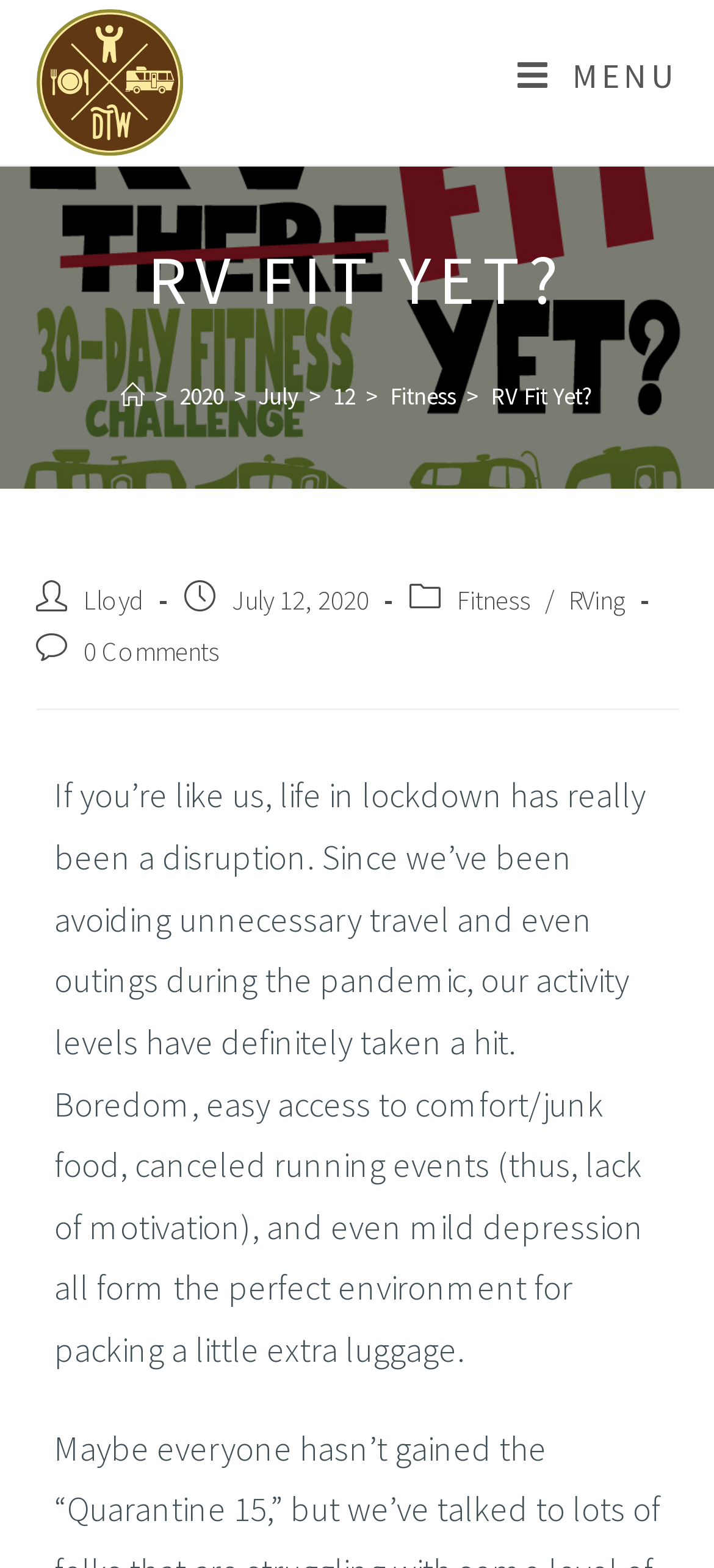What is the date of the blog post?
Could you answer the question in a detailed manner, providing as much information as possible?

The date of the blog post can be found in the breadcrumbs navigation section, where it is listed as '2020 > July > 12'. This is likely the date when the blog post was published.